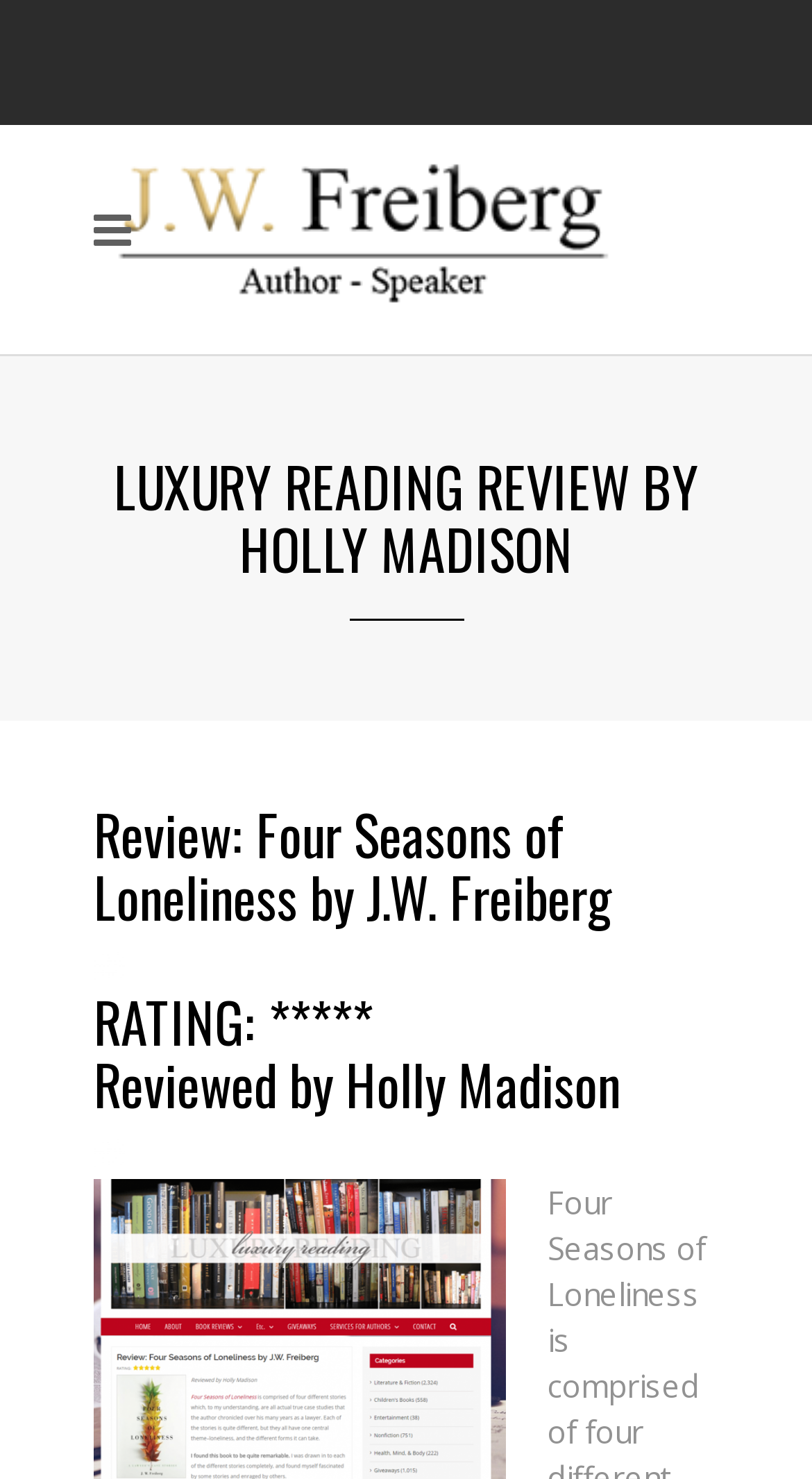Respond with a single word or short phrase to the following question: 
What type of review is this?

Luxury Reading Review